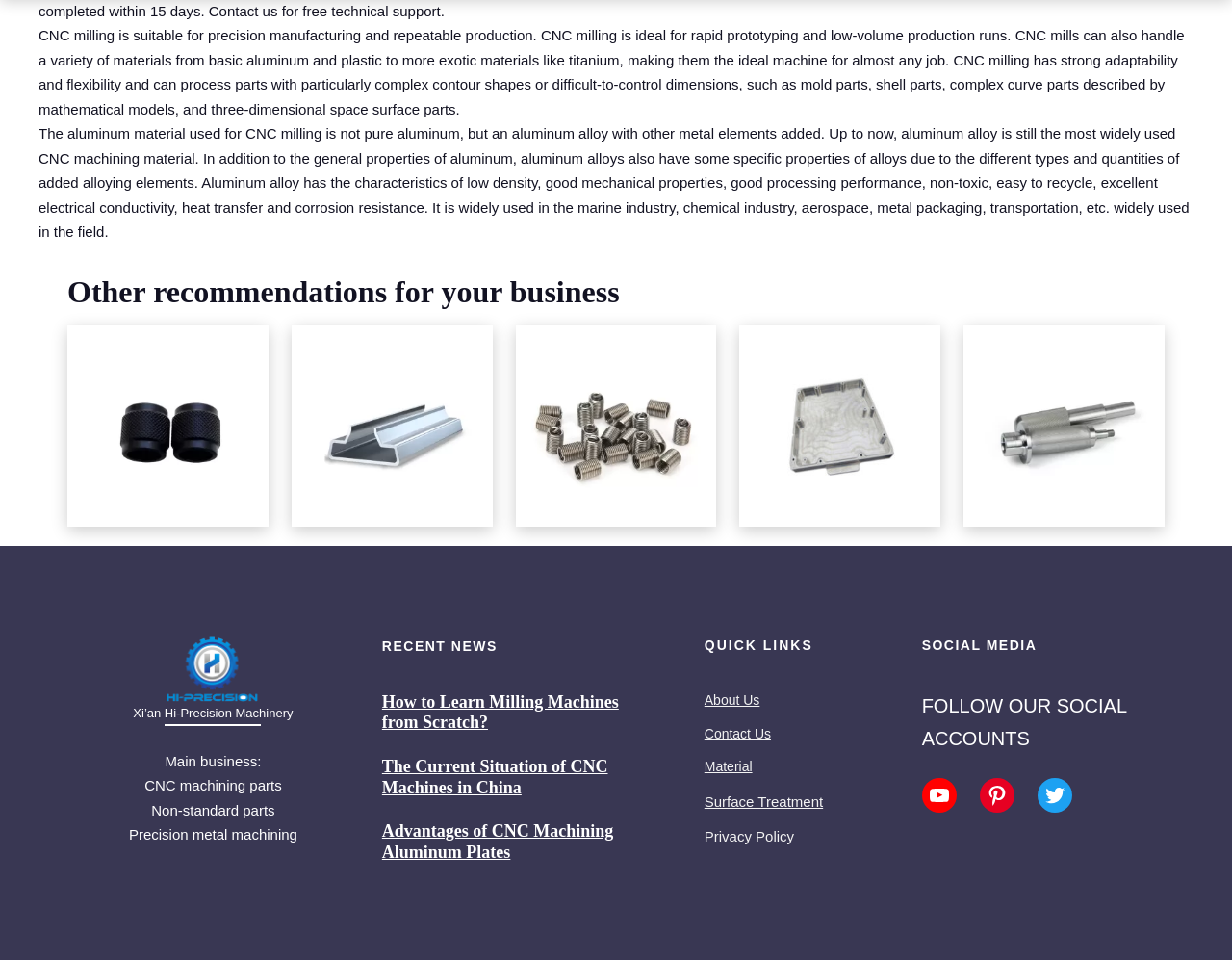What is the name of the company mentioned on this webpage?
Respond to the question with a single word or phrase according to the image.

Xi’an Hi-Precision Machinery